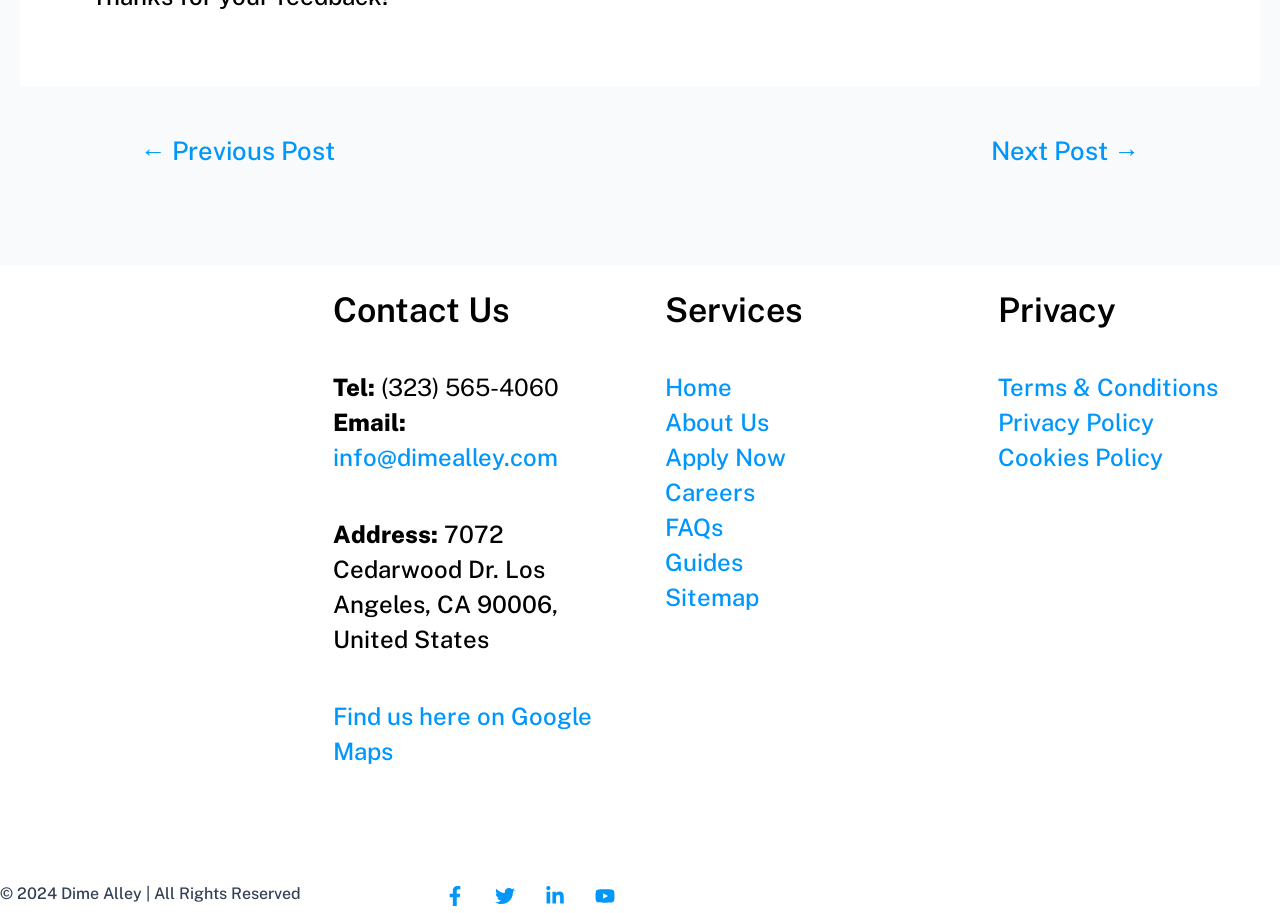Identify the bounding box coordinates of the section that should be clicked to achieve the task described: "Check terms and conditions".

[0.779, 0.409, 0.951, 0.439]